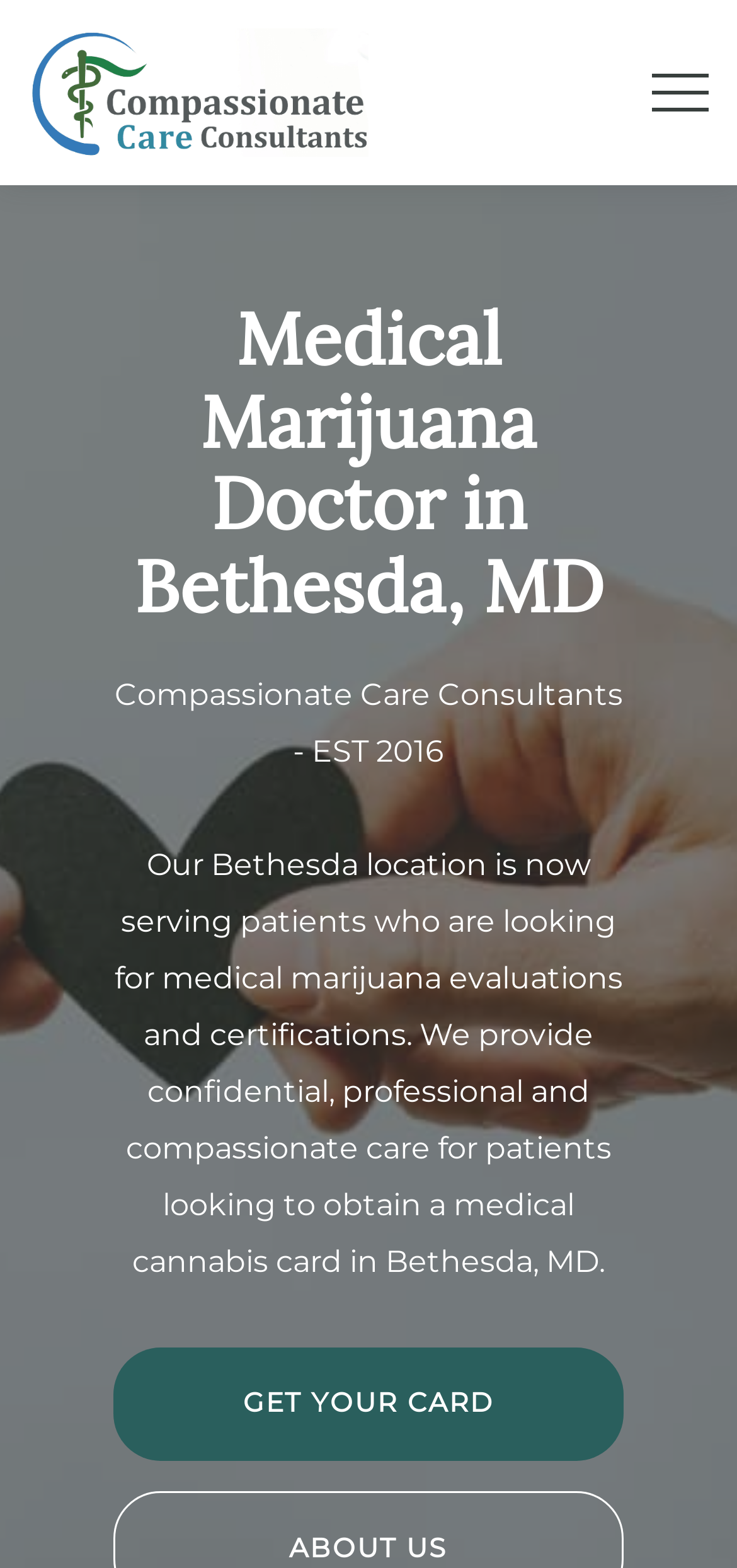What services does Compassionate Care Consultants provide?
Refer to the image and provide a detailed answer to the question.

I found the answer by reading the StaticText 'Our Bethesda location is now serving patients who are looking for medical marijuana evaluations and certifications.' which describes the services provided by Compassionate Care Consultants.